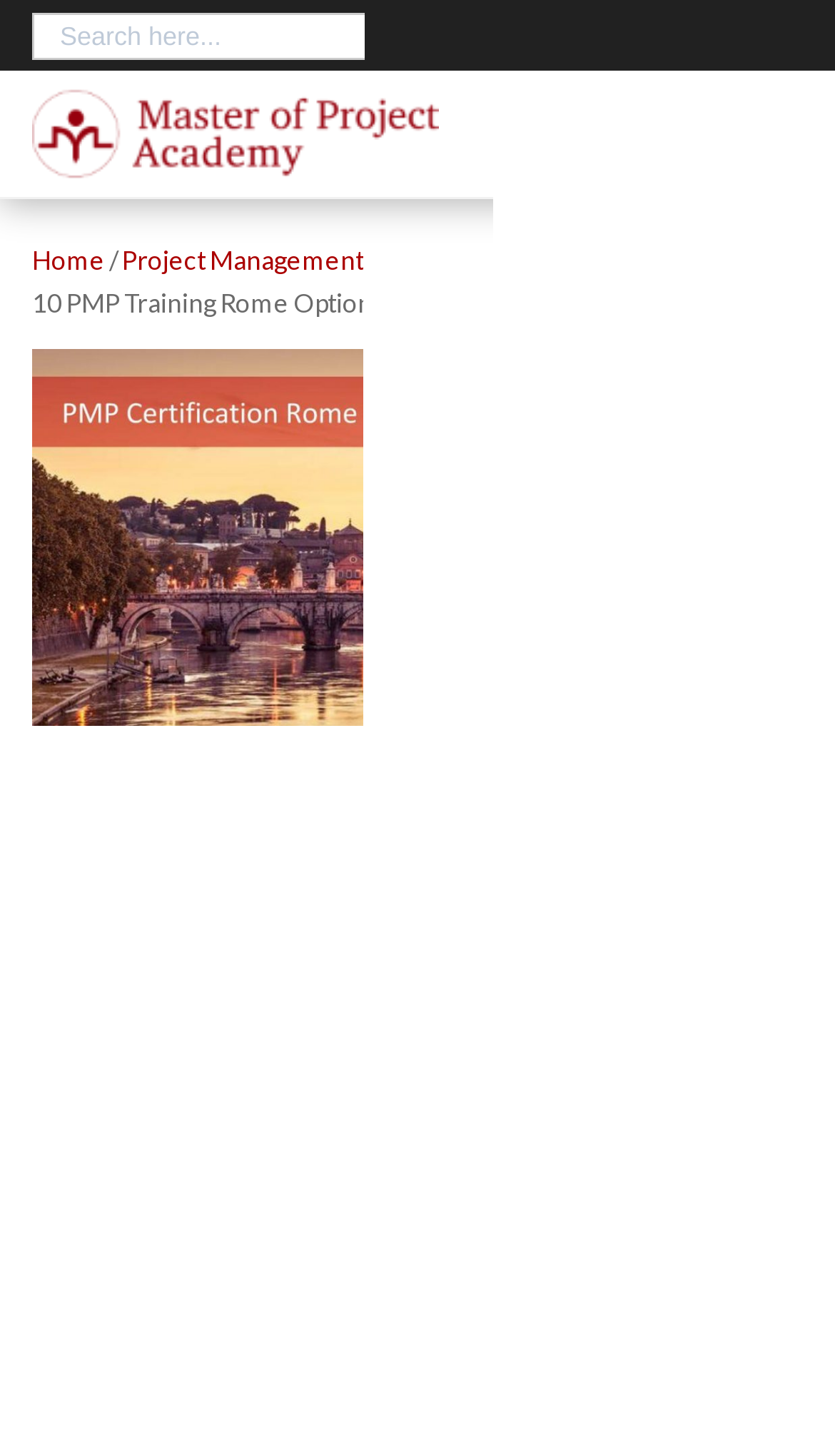Produce an extensive caption that describes everything on the webpage.

The webpage is about PMP certification and training options in Rome. At the top, there are four links aligned horizontally, followed by a search bar with a search button on the right. The search bar has a placeholder text "Search here..." and a search icon. 

Below the search bar, there is a button to toggle navigation. On the left side, there is a link to the "Master of Project Academy Blog" with an accompanying image. 

The main content of the webpage is headed by a title "PMP Certification Rome – Top 10 PMP Training Rome Options" which is also accompanied by an image. Below the title, there are three links: "Home", "Project Management", and "PMP". 

The main article starts with a heading "PMP Certification Rome – Top 10 PMP Training Rome Options" followed by a brief introduction "Are you looking for PMP Exam training". The article is estimated to take 17 minutes to read. 

At the bottom of the page, there is a "Share" button.